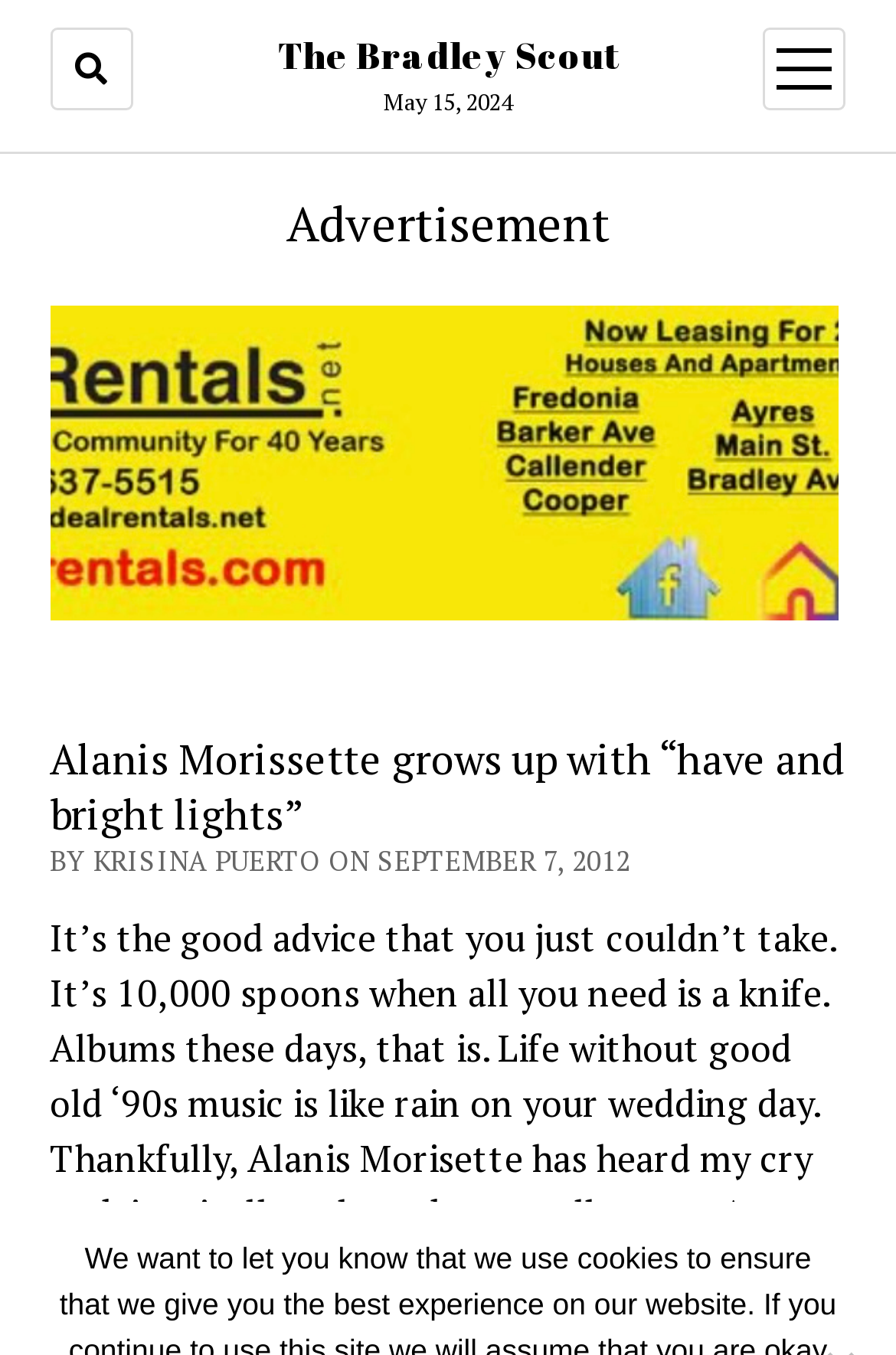Identify the bounding box for the element characterized by the following description: "open menu".

[0.852, 0.02, 0.944, 0.081]